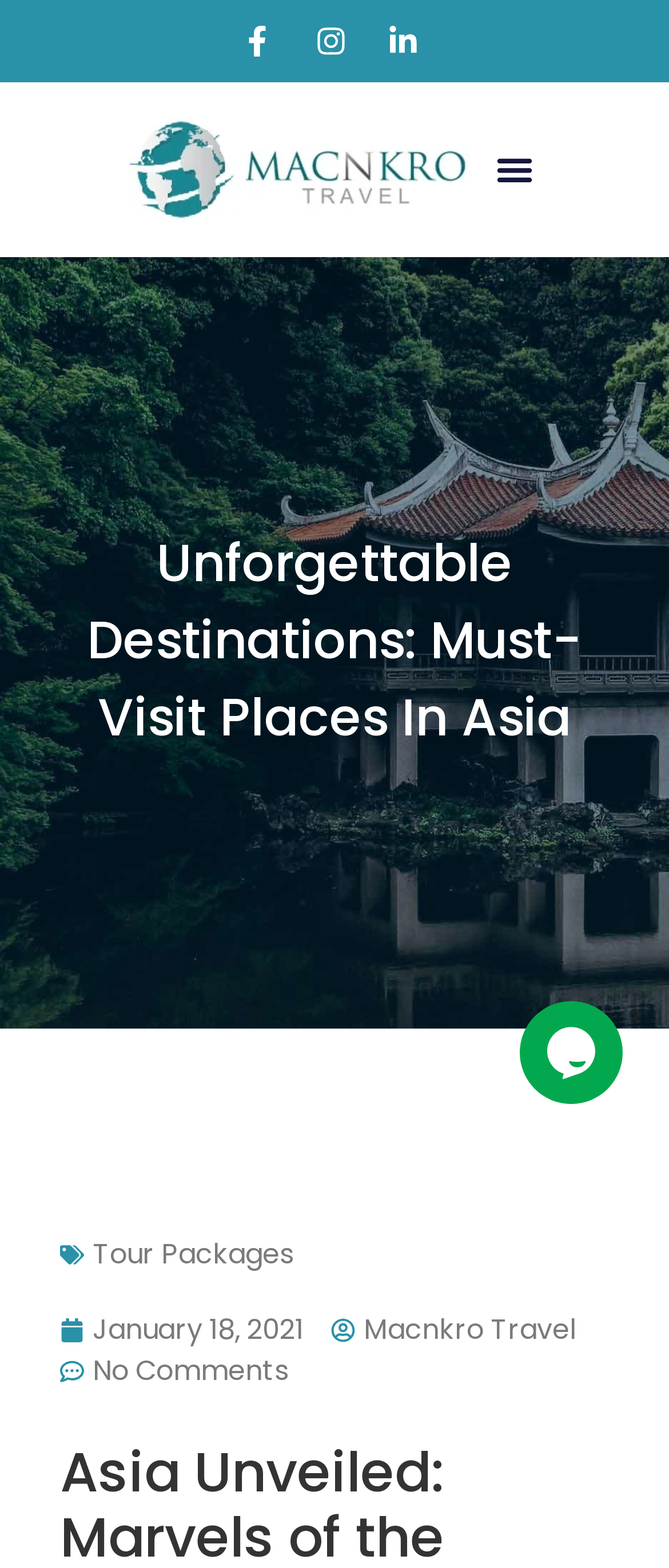What type of widget is located at the bottom right corner?
Provide a detailed answer to the question, using the image to inform your response.

The widget located at the bottom right corner is an iframe with the description 'chat widget', which is likely used for live chat or customer support.